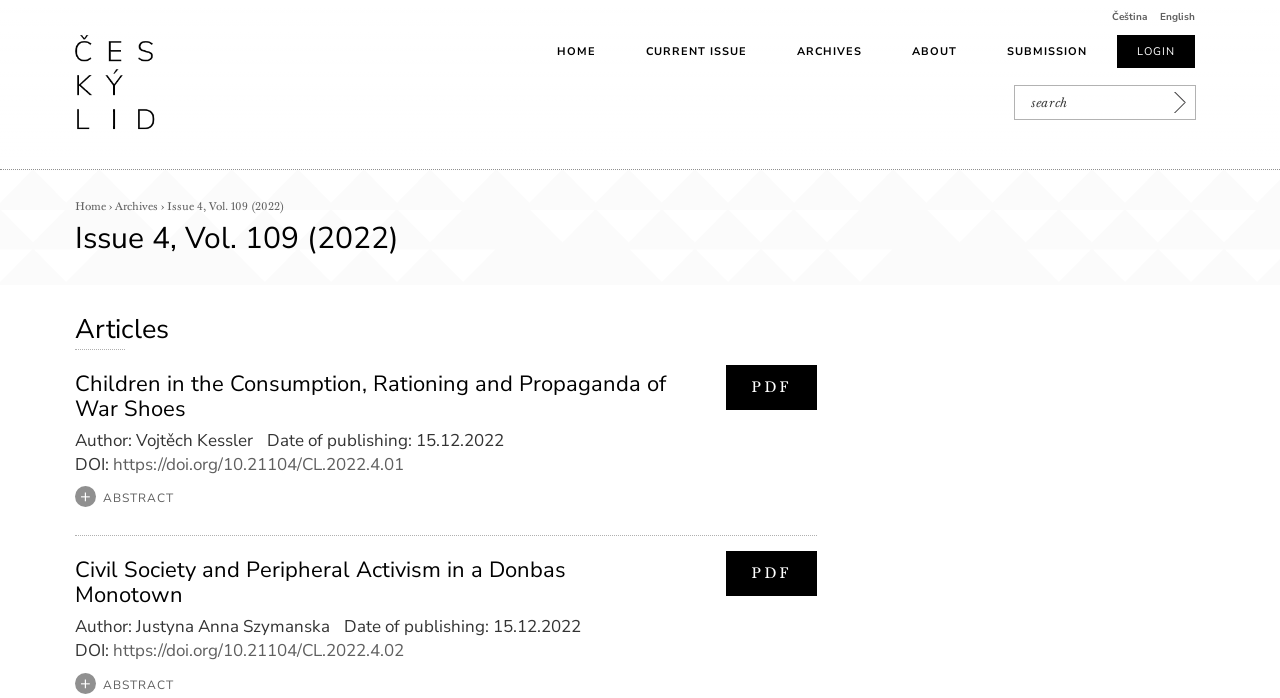What is the current issue of the journal?
Based on the image, provide your answer in one word or phrase.

Issue 4, Vol. 109 (2022)